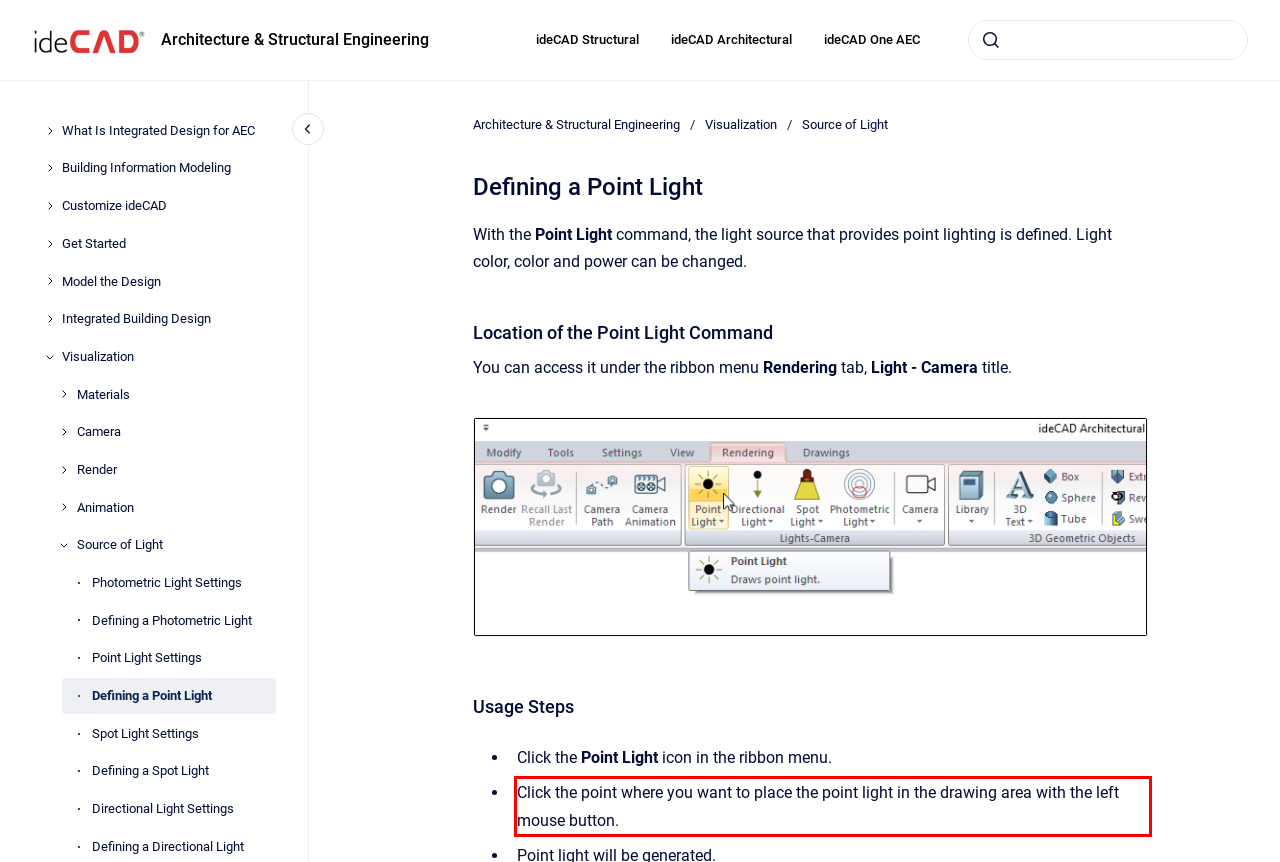You have a screenshot of a webpage where a UI element is enclosed in a red rectangle. Perform OCR to capture the text inside this red rectangle.

Click the point where you want to place the point light in the drawing area with the left mouse button.